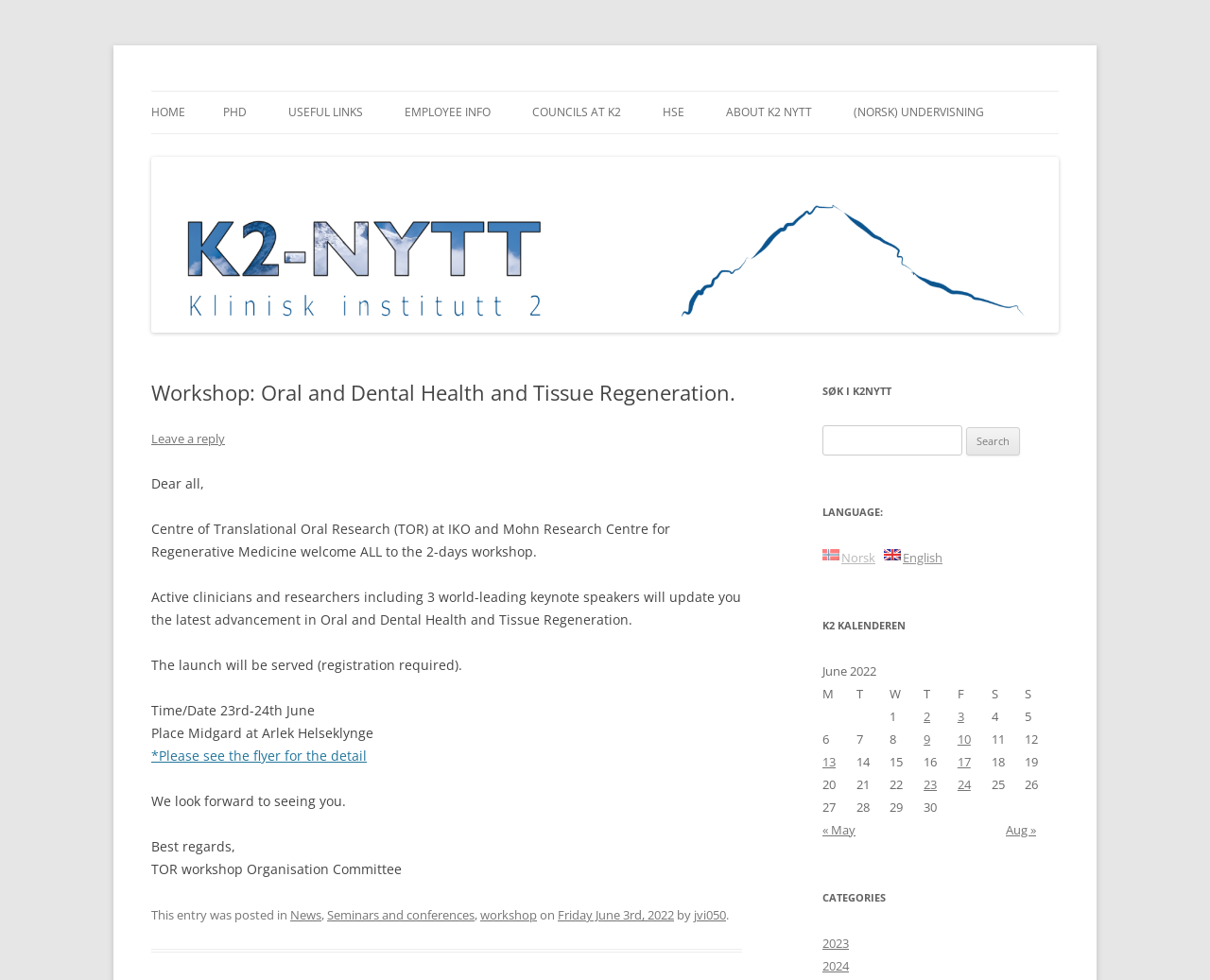Please identify the bounding box coordinates of the element's region that needs to be clicked to fulfill the following instruction: "Search for something in K2 Nytt". The bounding box coordinates should consist of four float numbers between 0 and 1, i.e., [left, top, right, bottom].

[0.68, 0.434, 0.795, 0.465]